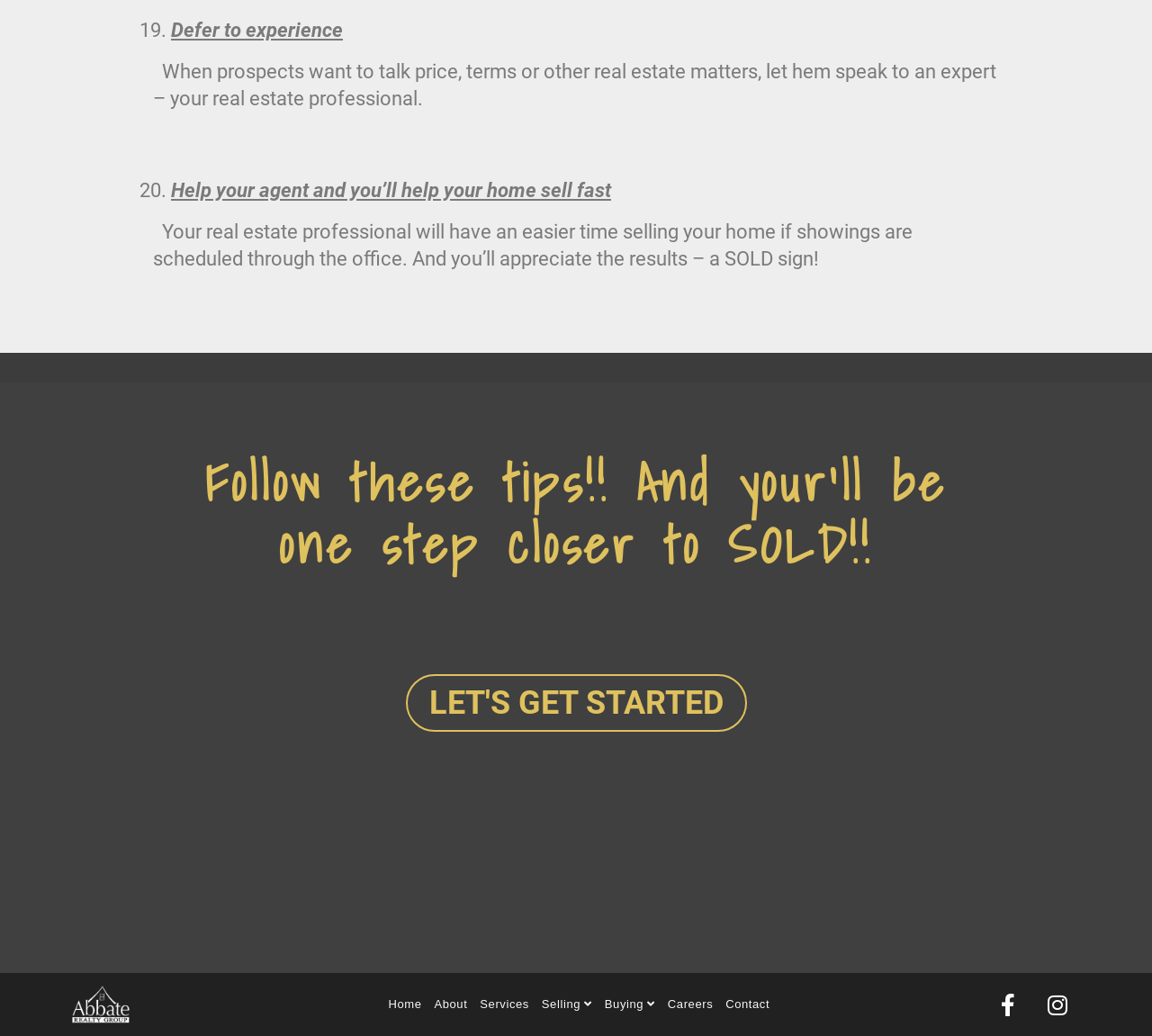What is the first tip for selling a home?
Examine the webpage screenshot and provide an in-depth answer to the question.

The first tip for selling a home is 'Defer to experience' which is mentioned in the StaticText element with bounding box coordinates [0.148, 0.018, 0.298, 0.04]. This tip suggests that when prospects want to talk about price, terms, or other real estate matters, they should speak to an expert – the real estate professional.